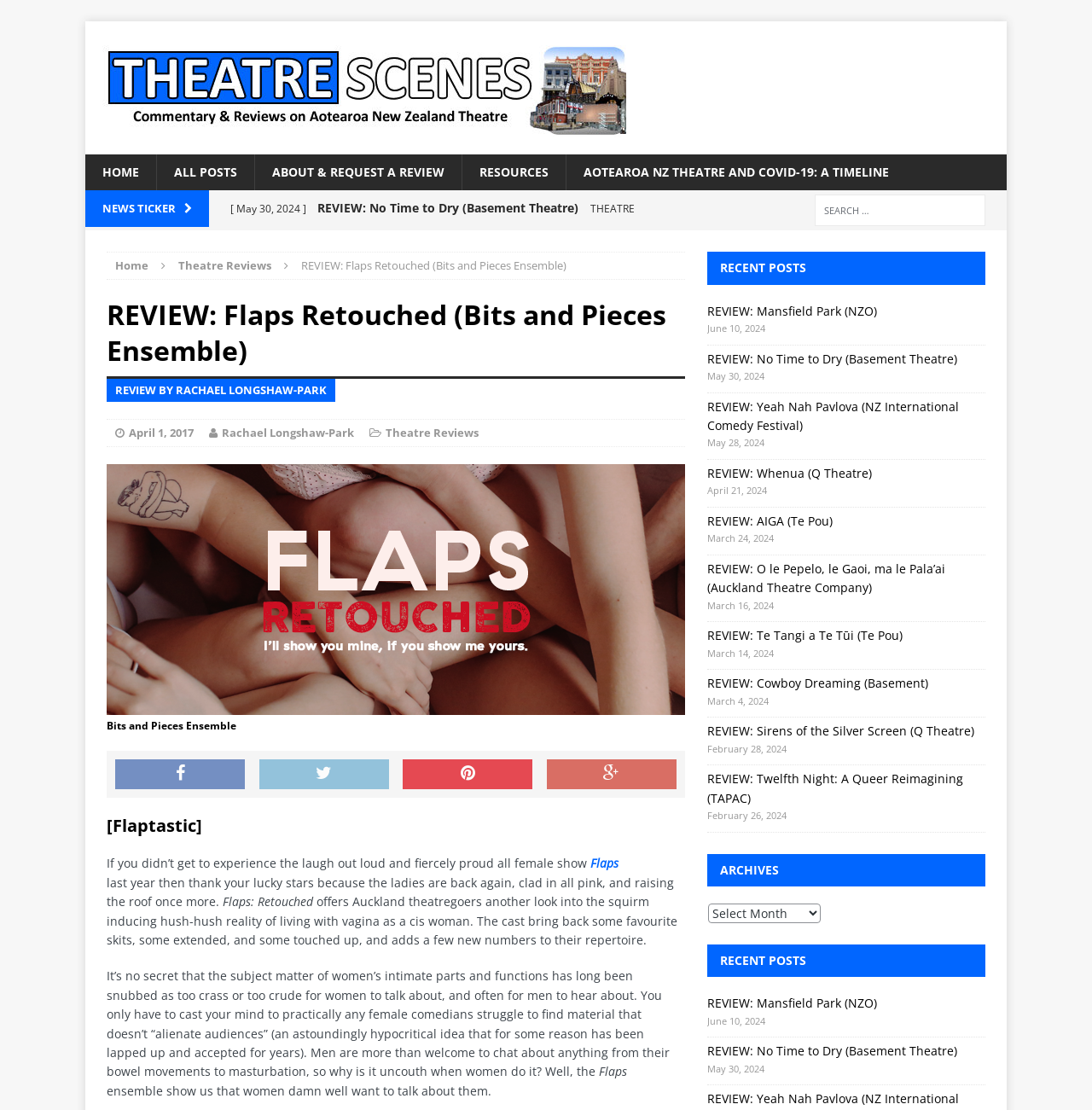Please locate the bounding box coordinates of the element that needs to be clicked to achieve the following instruction: "View the 'RECENT POSTS'". The coordinates should be four float numbers between 0 and 1, i.e., [left, top, right, bottom].

[0.647, 0.227, 0.902, 0.256]